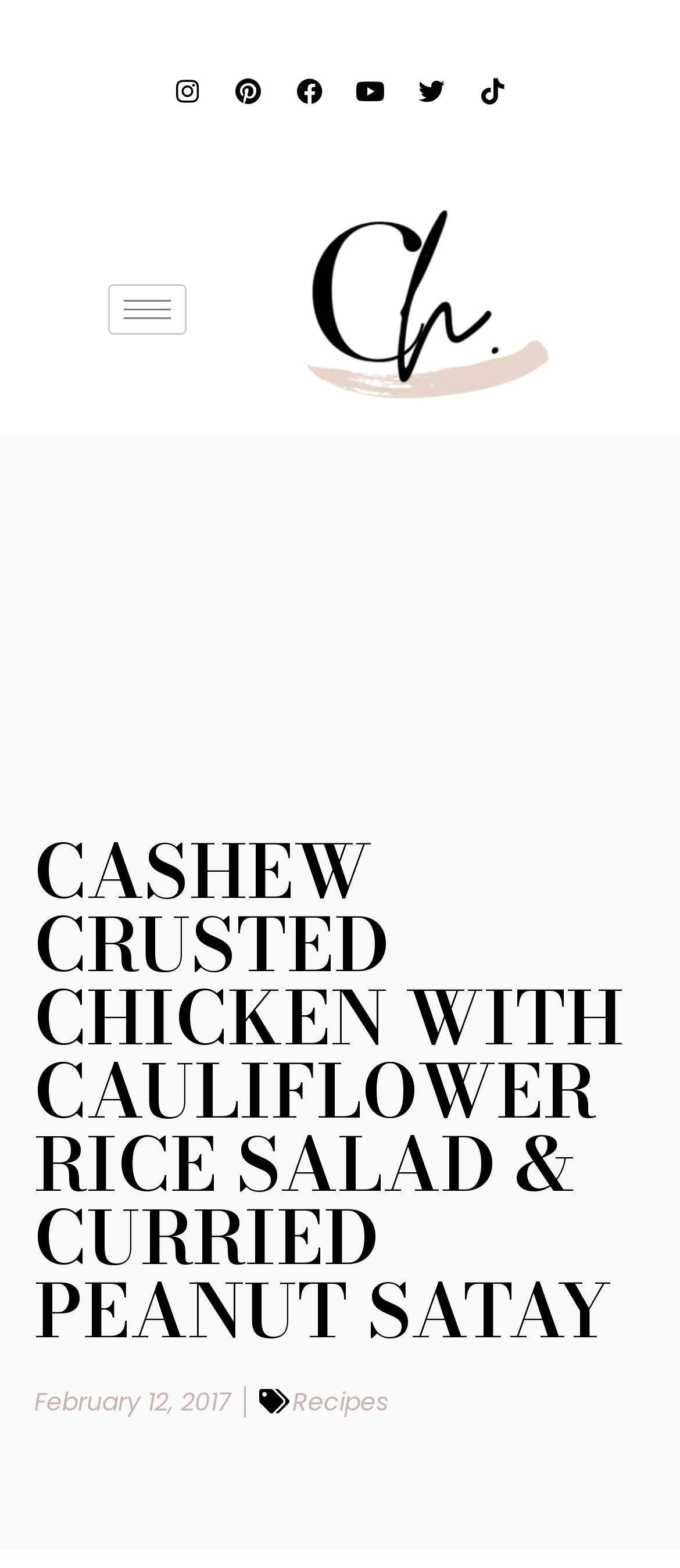What social media platform has a UFO icon?
Based on the screenshot, answer the question with a single word or phrase.

Instagram